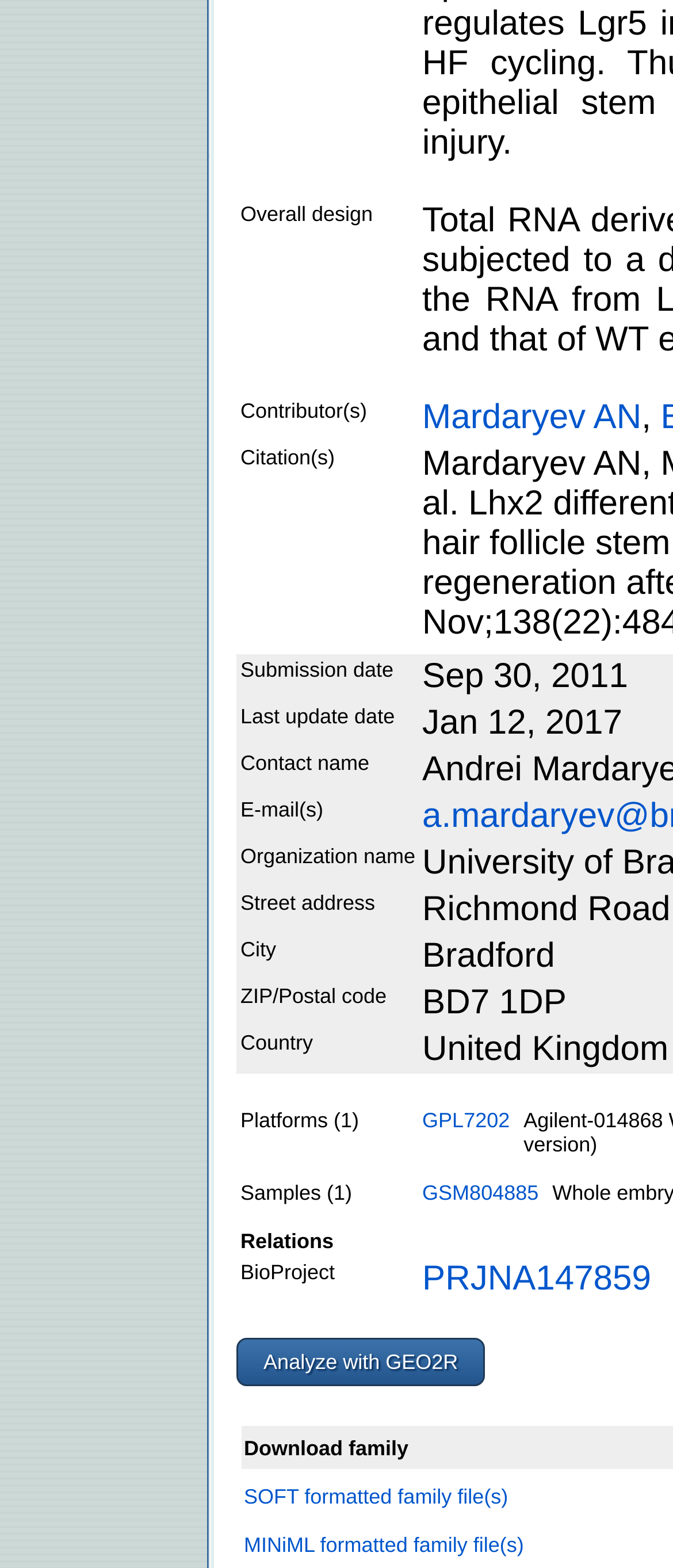How many contributors are listed?
Using the visual information, answer the question in a single word or phrase.

1